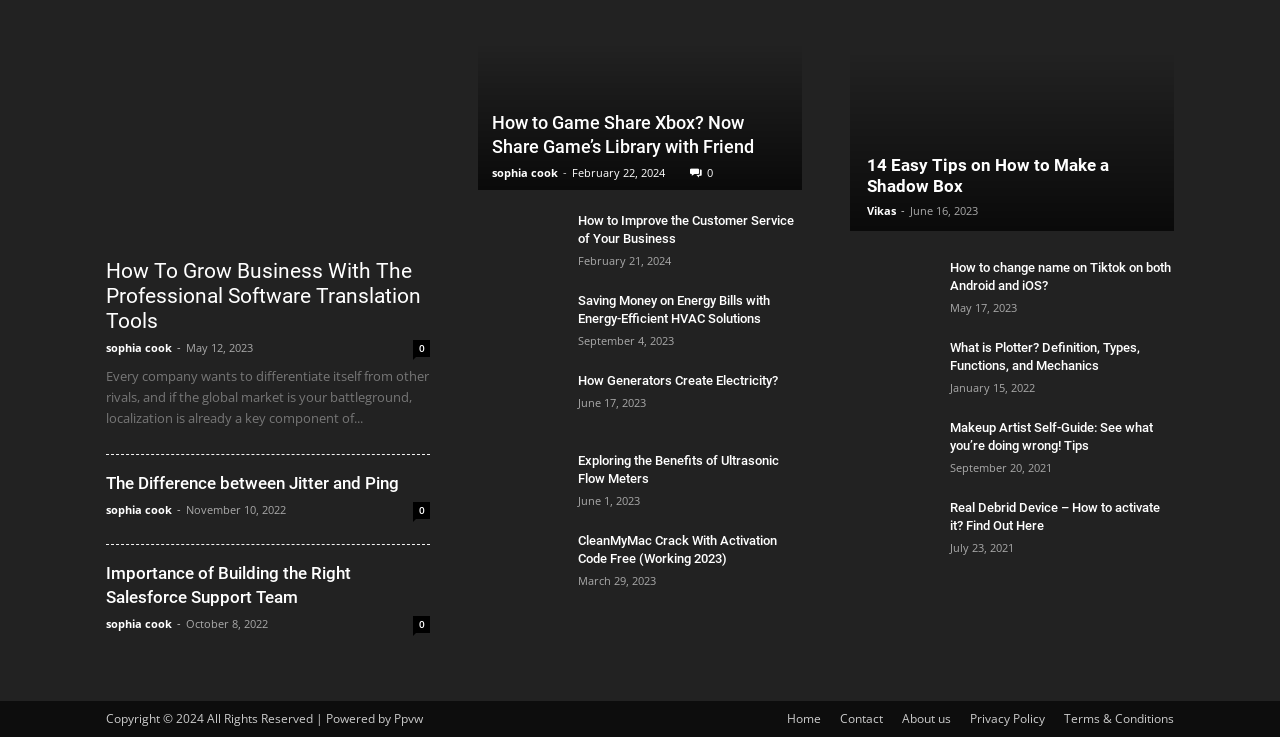Given the element description: "Home", predict the bounding box coordinates of the UI element it refers to, using four float numbers between 0 and 1, i.e., [left, top, right, bottom].

[0.615, 0.963, 0.641, 0.987]